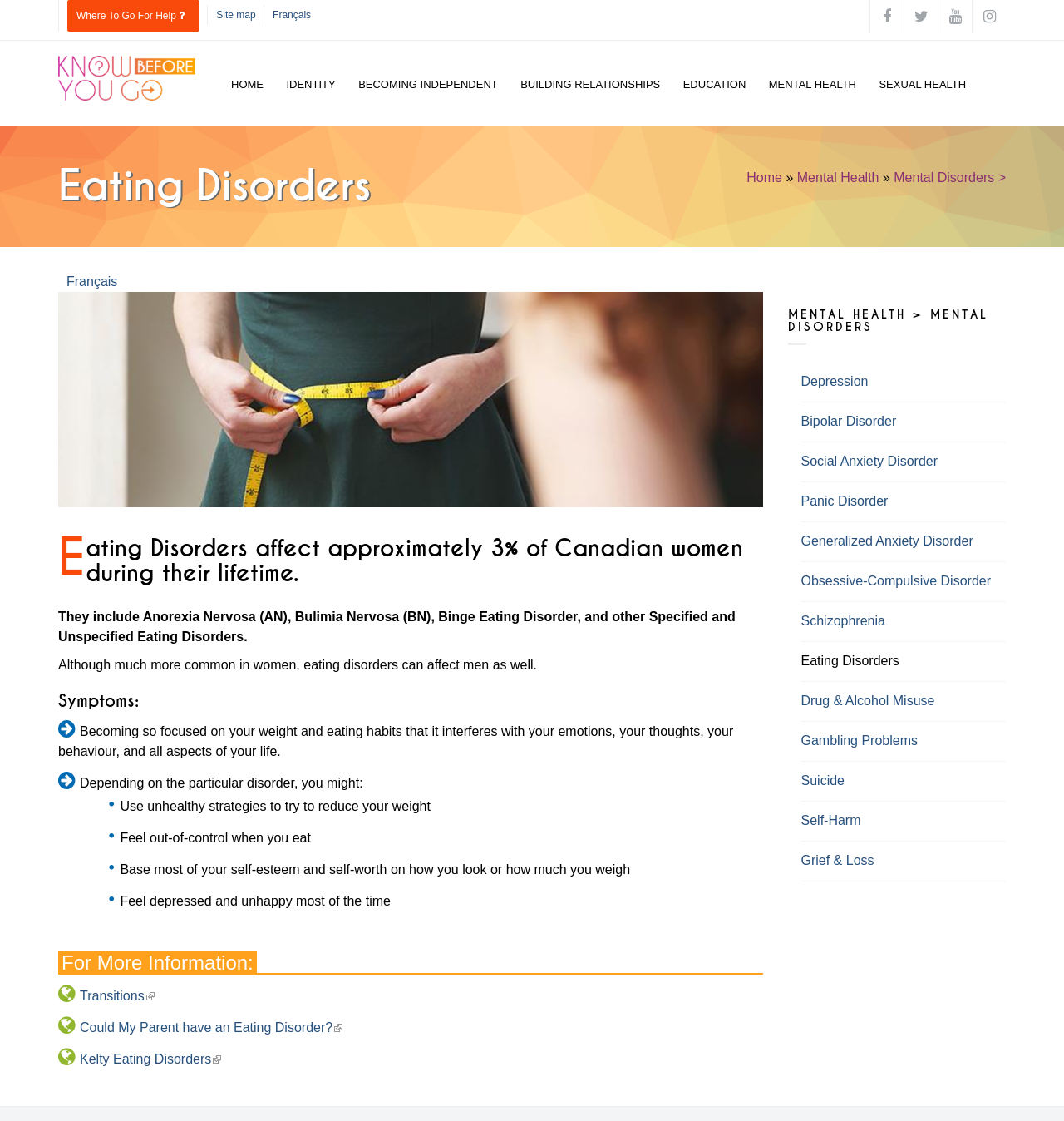Determine the bounding box coordinates of the region that needs to be clicked to achieve the task: "Click on 'HOME'".

[0.207, 0.036, 0.258, 0.113]